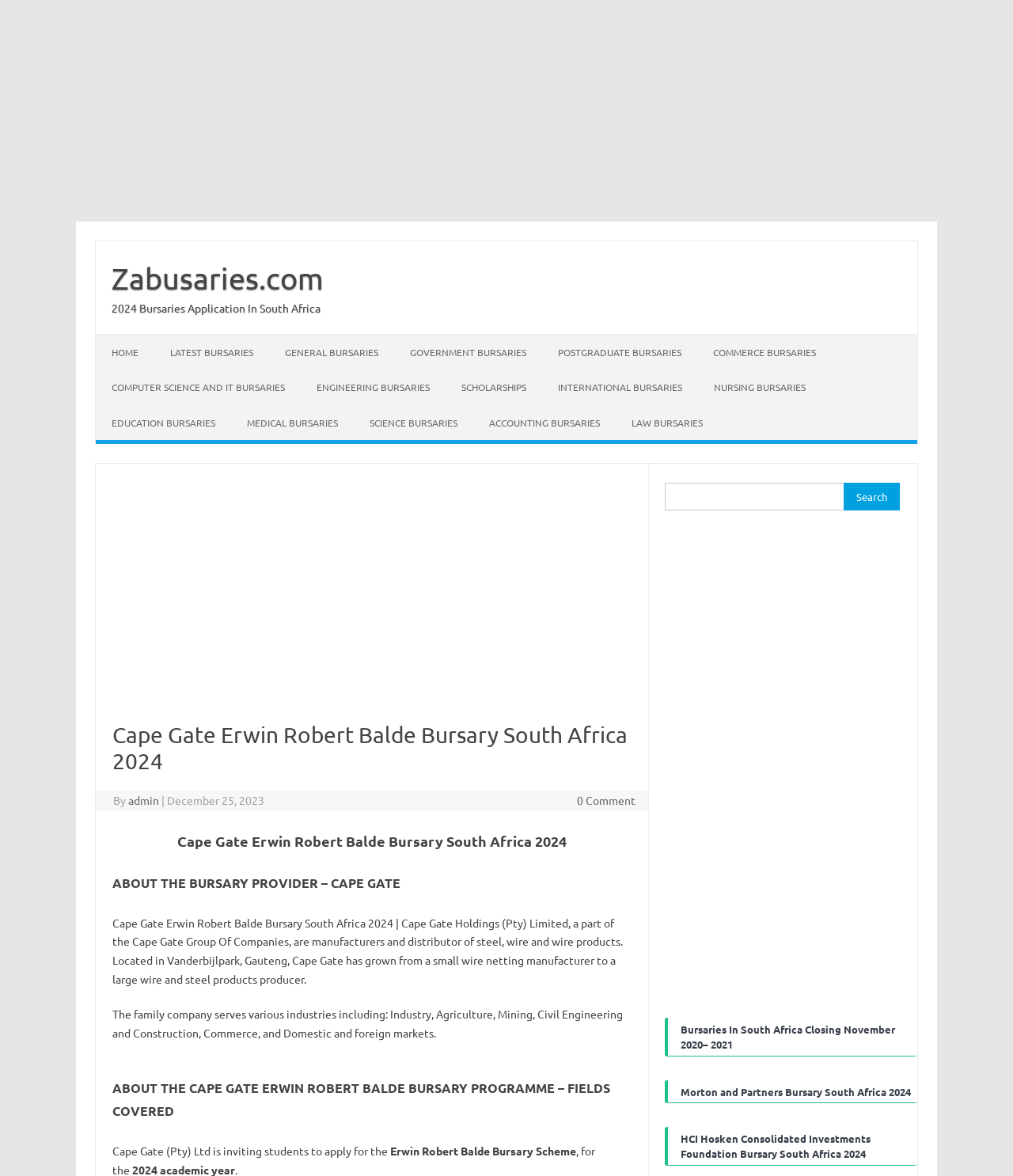Please identify the bounding box coordinates of the area I need to click to accomplish the following instruction: "View the Morton and Partners Bursary South Africa 2024".

[0.672, 0.922, 0.905, 0.934]